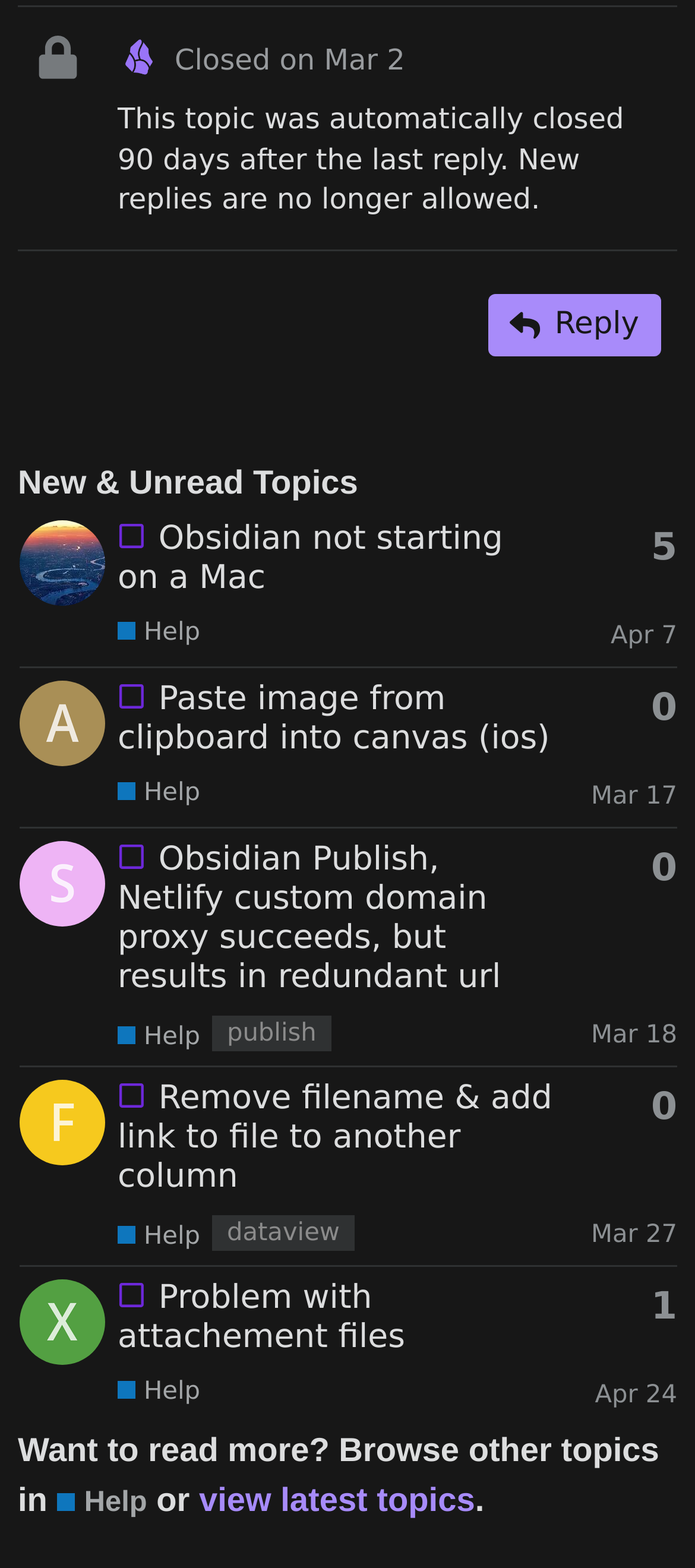Answer the question in a single word or phrase:
How many replies does the topic 'Paste image from clipboard into canvas (ios)' have?

0